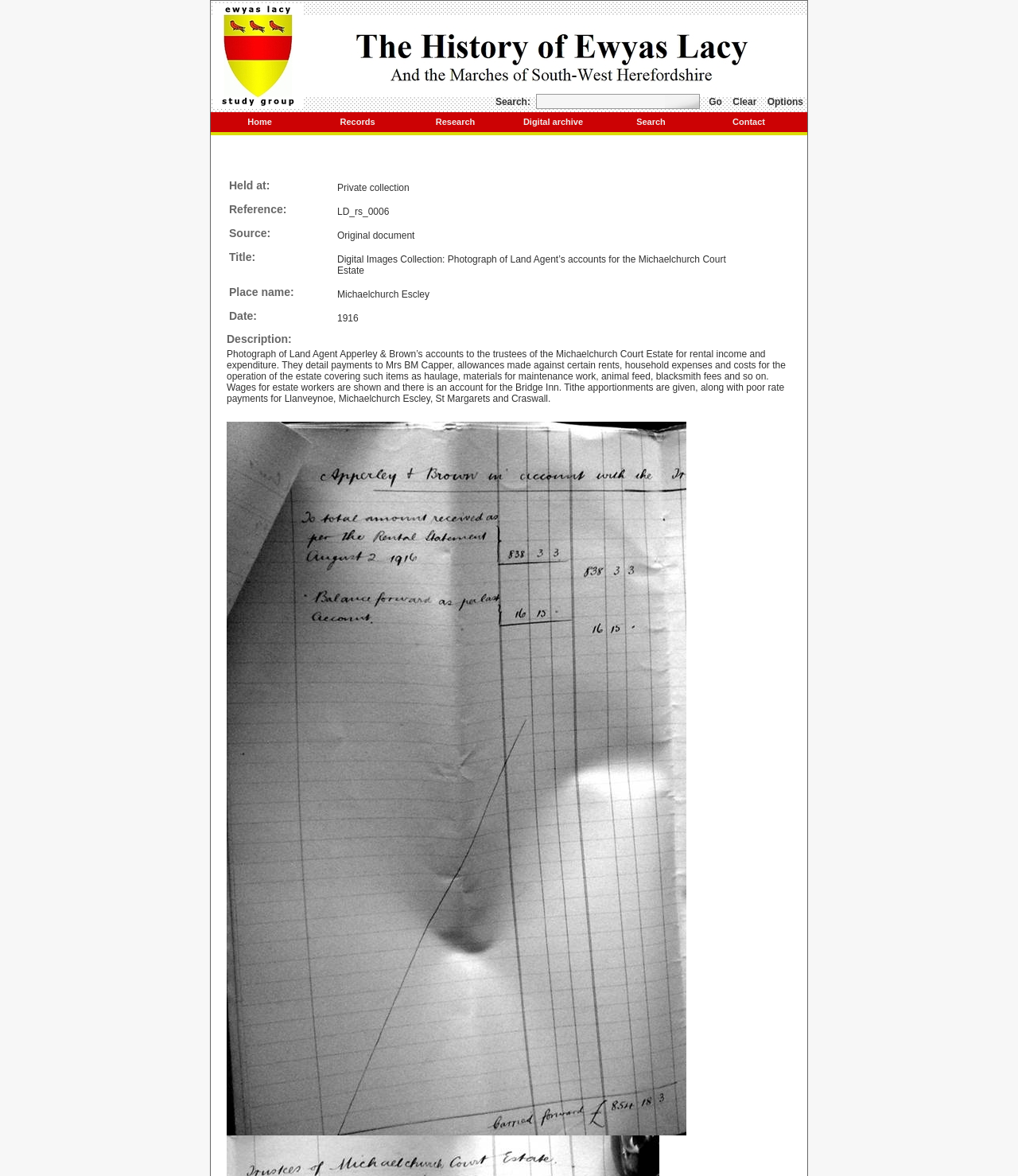Locate the bounding box coordinates of the clickable region necessary to complete the following instruction: "View the 'Digital archive'". Provide the coordinates in the format of four float numbers between 0 and 1, i.e., [left, top, right, bottom].

[0.495, 0.095, 0.591, 0.112]